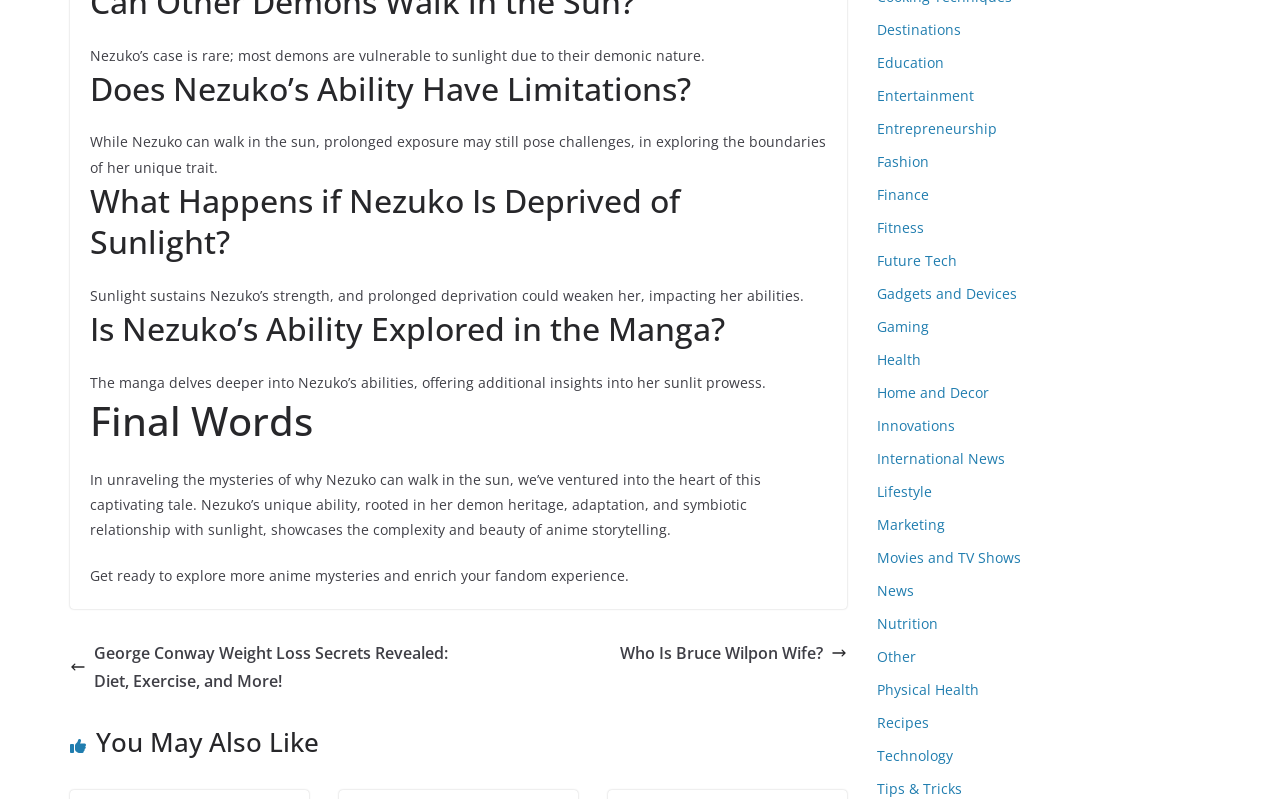What is the relationship between Nezuko and sunlight?
Based on the screenshot, respond with a single word or phrase.

Symbiotic